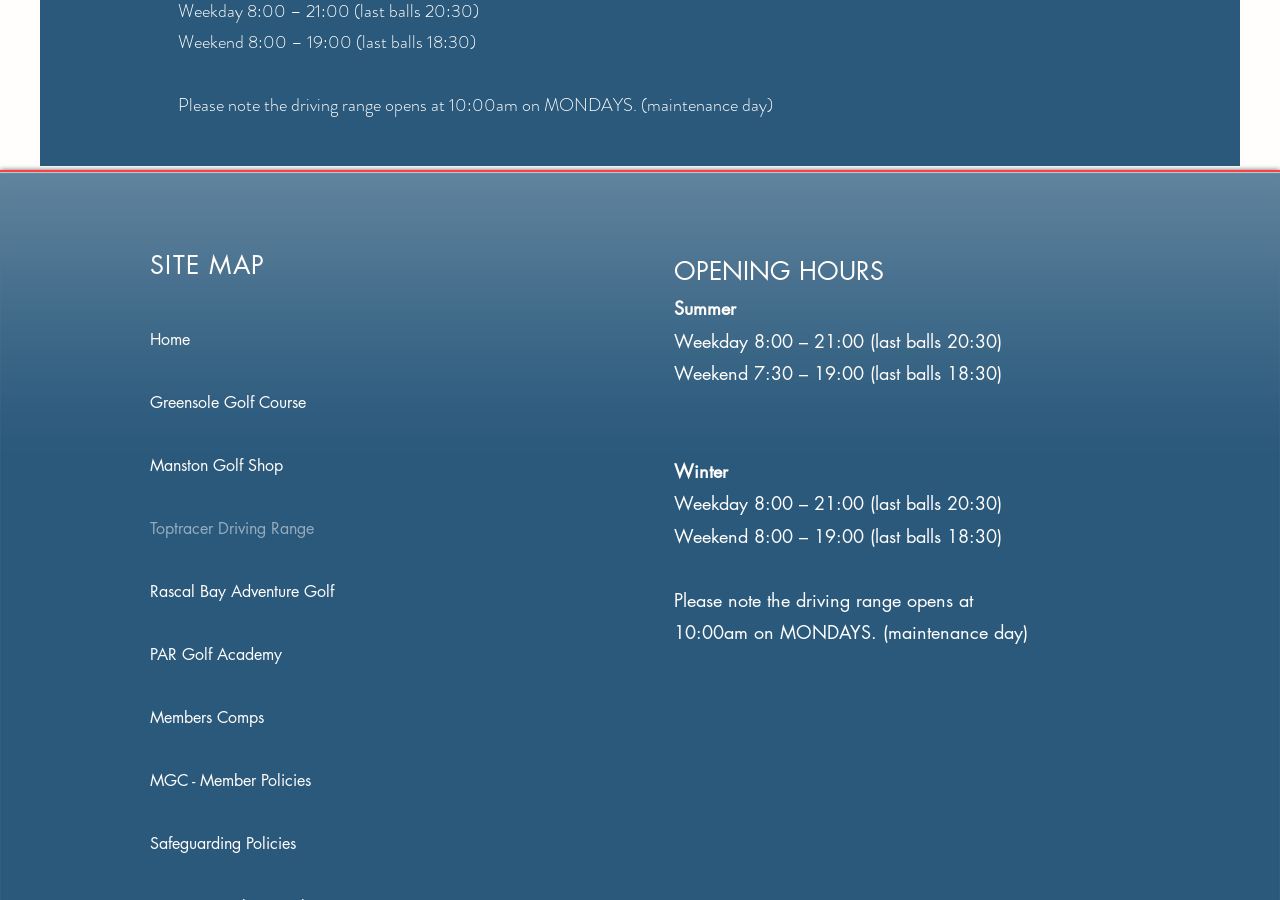What time does the driving range open on Mondays?
Using the image as a reference, answer the question with a short word or phrase.

10:00am